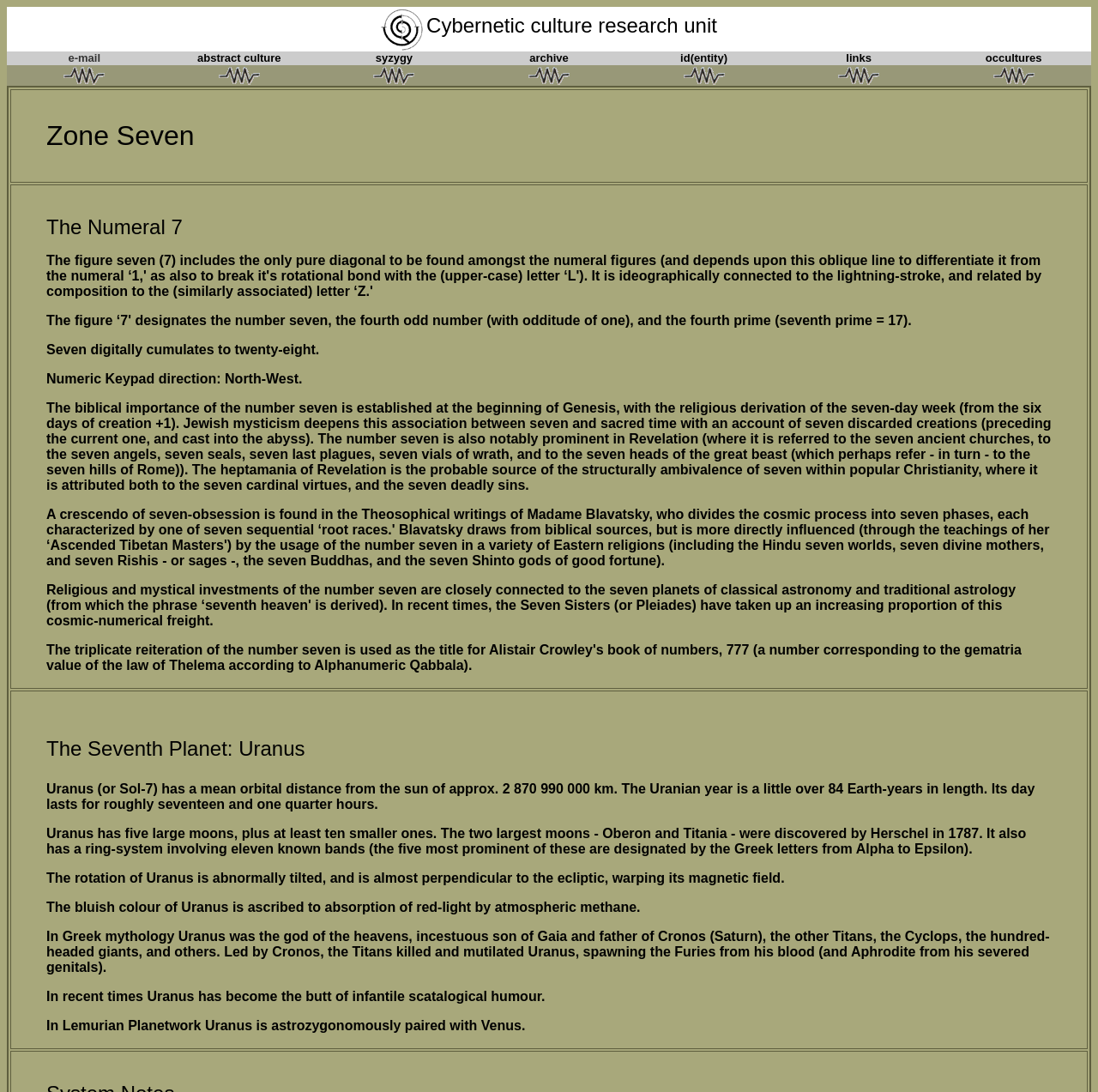Find and provide the bounding box coordinates for the UI element described with: "alt="archive"".

[0.481, 0.066, 0.519, 0.08]